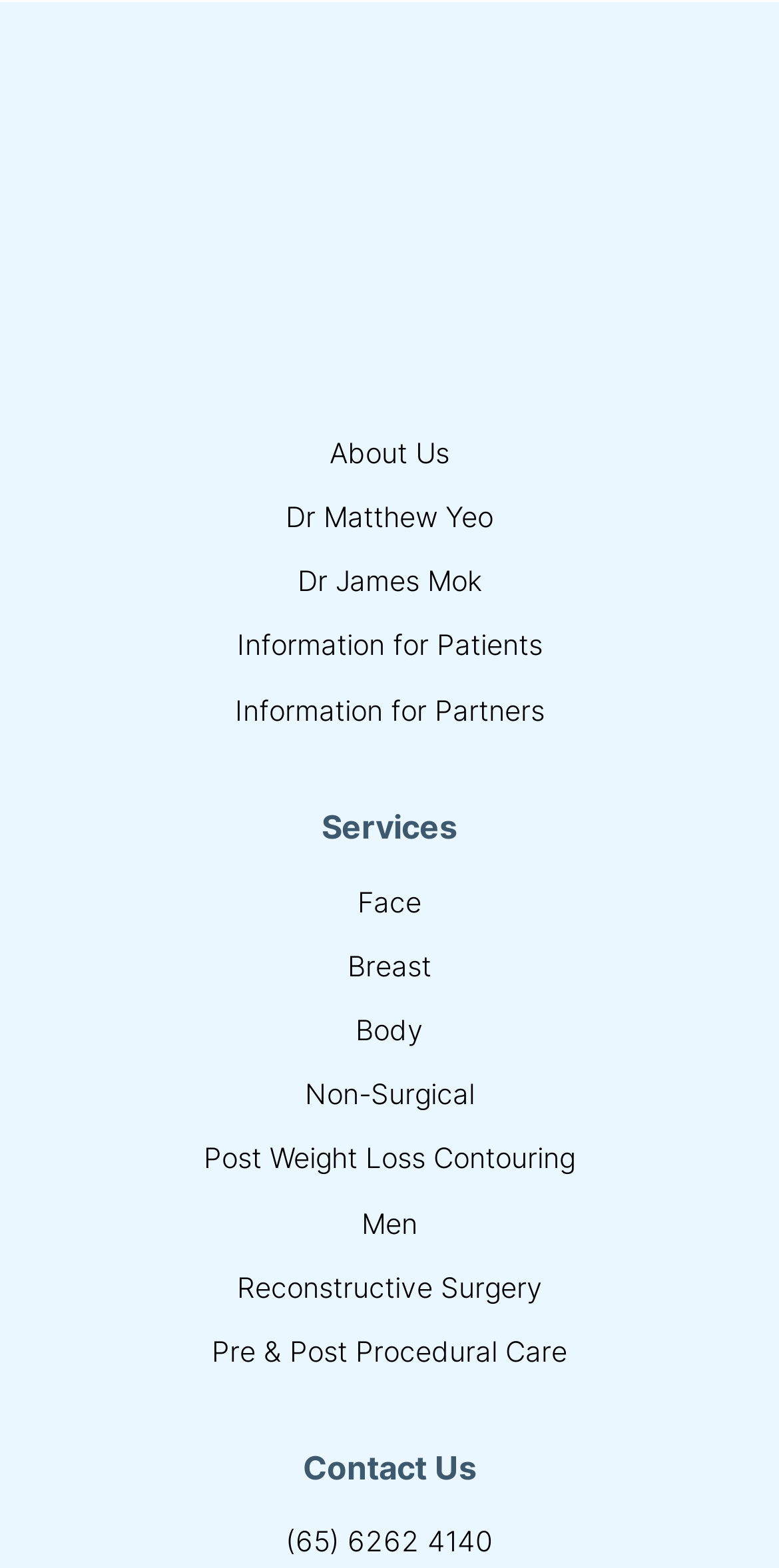From the webpage screenshot, predict the bounding box coordinates (top-left x, top-left y, bottom-right x, bottom-right y) for the UI element described here: Pre & Post Procedural Care

[0.051, 0.842, 0.949, 0.883]